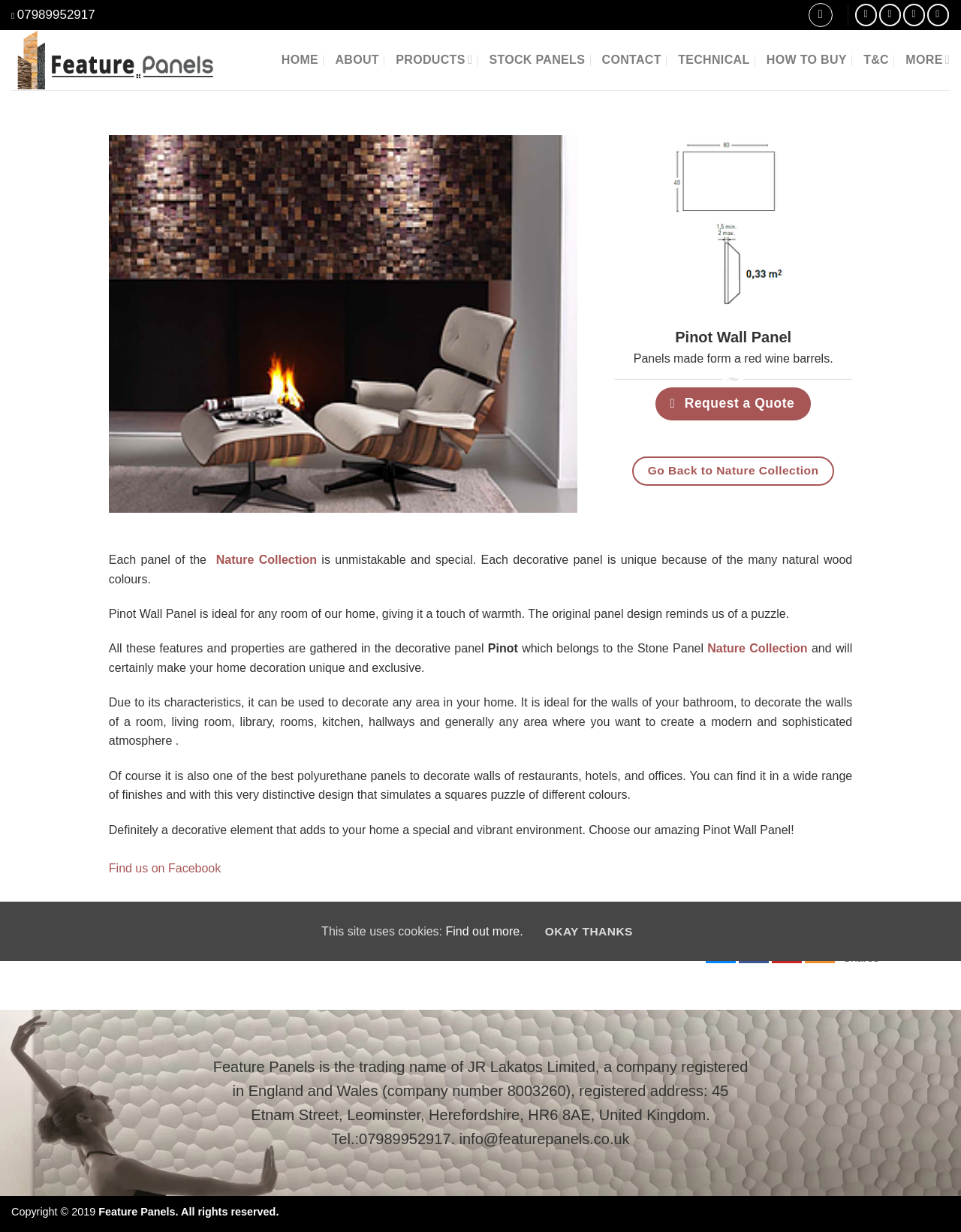Please identify the bounding box coordinates of the element that needs to be clicked to execute the following command: "Click on the 'Nature Collection' link". Provide the bounding box using four float numbers between 0 and 1, formatted as [left, top, right, bottom].

[0.225, 0.449, 0.33, 0.459]